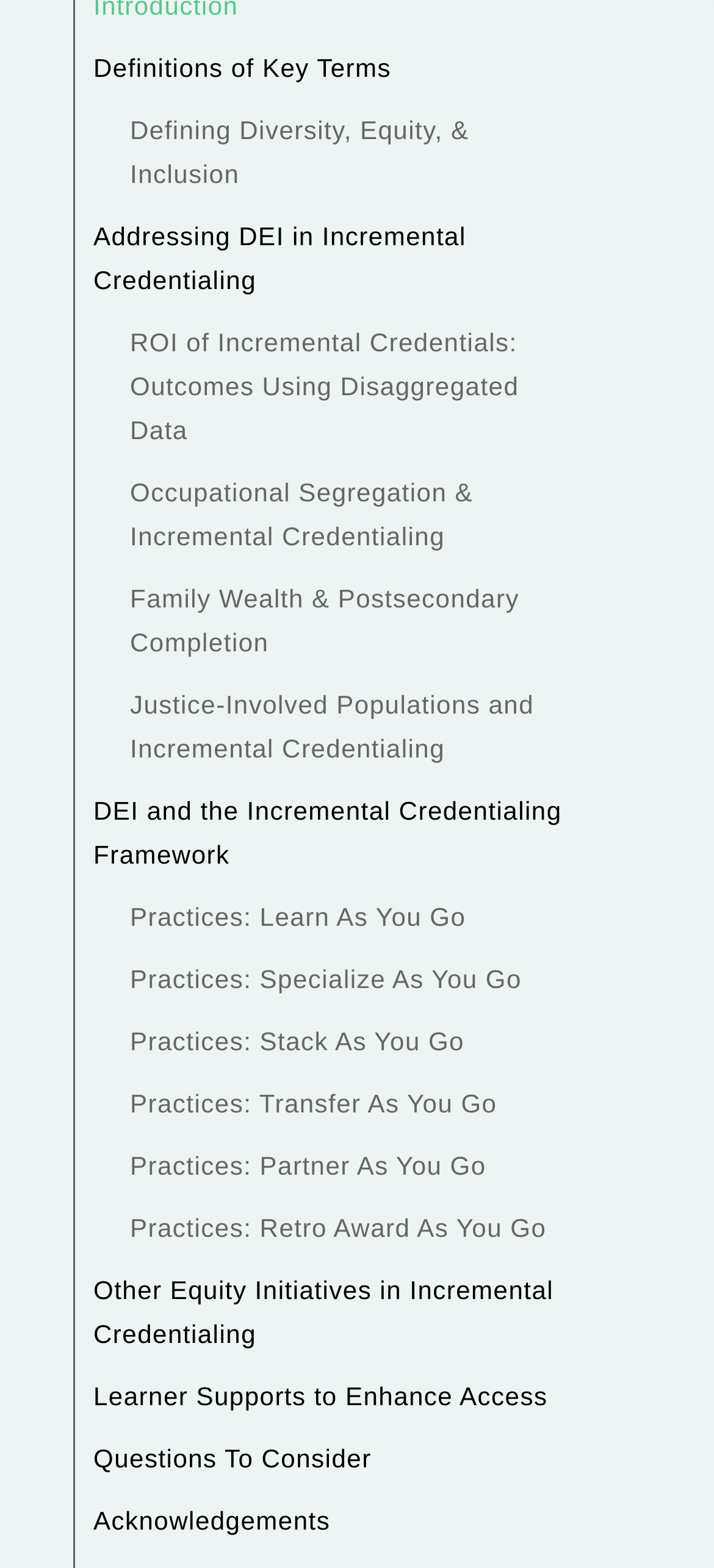Identify the bounding box of the UI component described as: "Questions To Consider".

[0.105, 0.91, 0.897, 0.95]